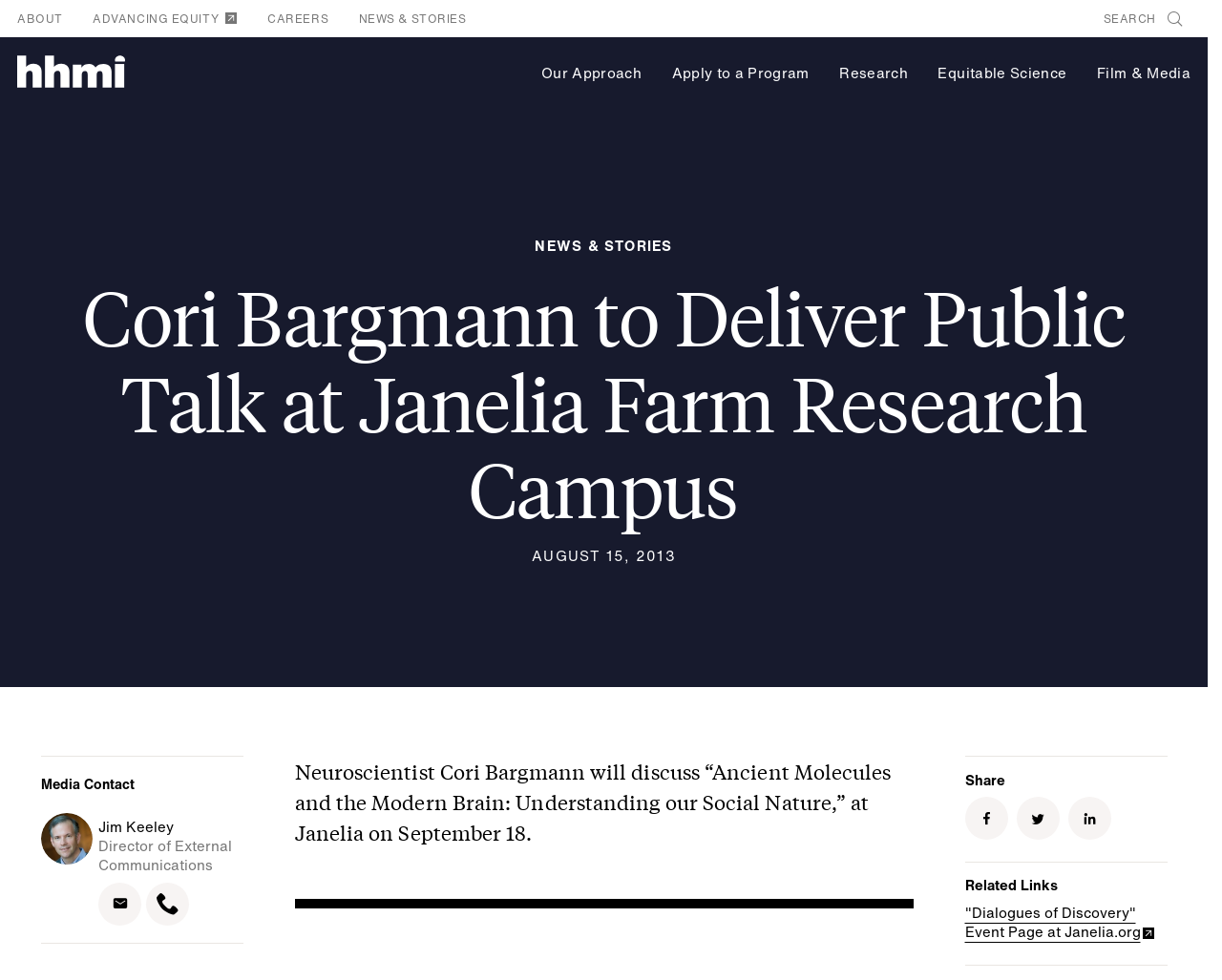Provide the bounding box coordinates of the HTML element described by the text: "Our Approach".

[0.443, 0.063, 0.525, 0.084]